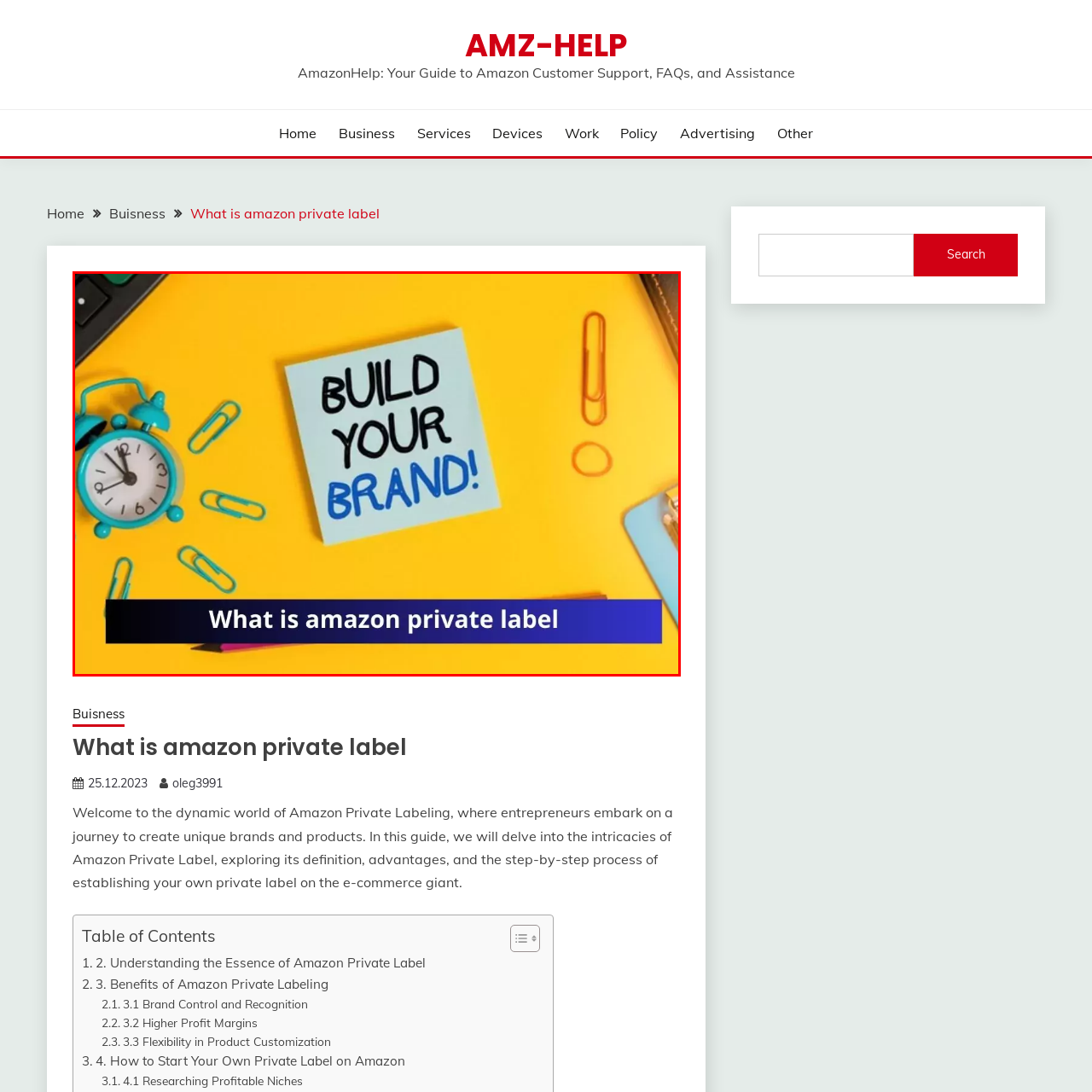Craft a comprehensive description of the image located inside the red boundary.

This vibrant image features a bright yellow background adorned with various office supplies, including a vintage-style clock, colorful paperclips, and a smartphone case. At the center, a sticky note displays the motivational phrase "BUILD YOUR BRAND!" in bold, black and blue letters, symbolizing the entrepreneurial spirit. A contrasting dark blue banner at the bottom reads, "What is Amazon Private Label," indicating the context of the image as part of a guide to understanding private labeling on Amazon. This composition reinforces the theme of creating unique brands and products in the competitive online marketplace.